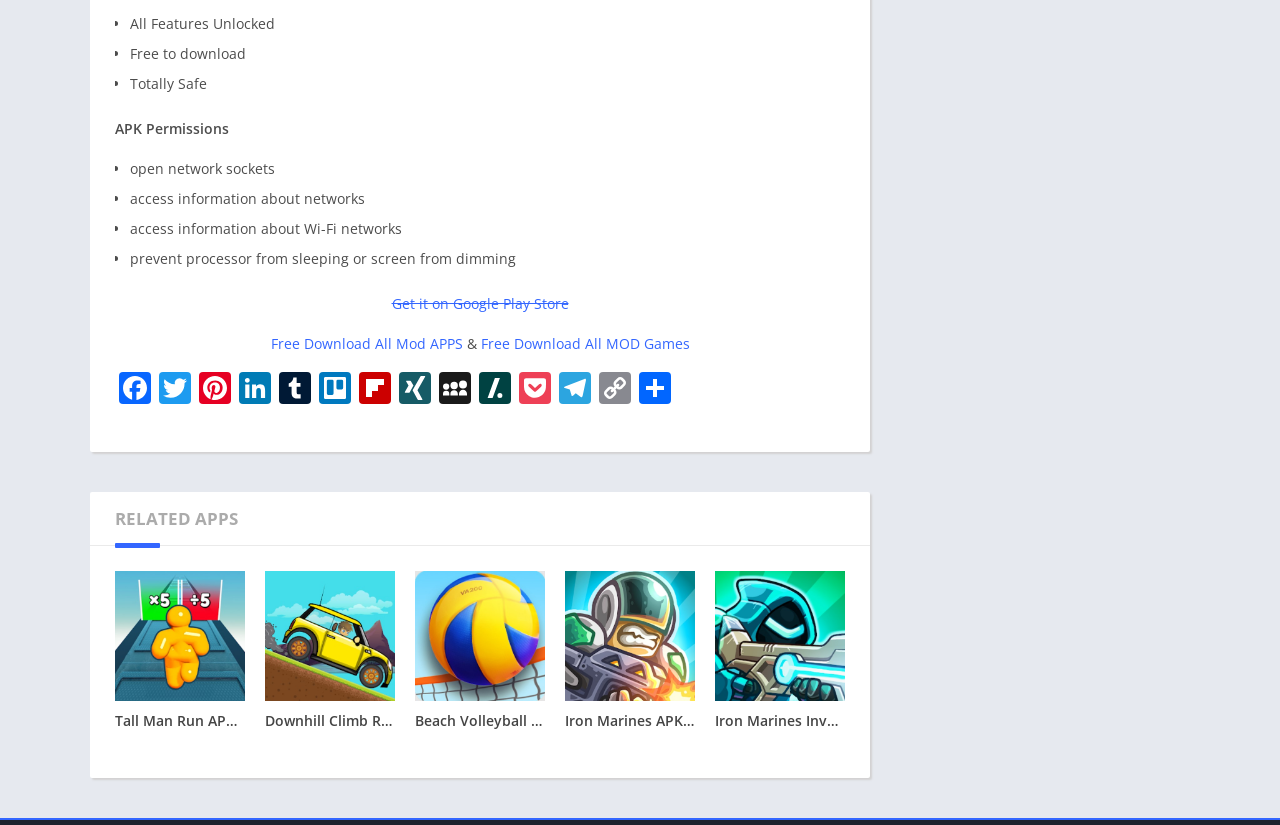What permissions does this app require?
Based on the image, answer the question in a detailed manner.

According to the list markers and static text on the webpage, this app requires several permissions, including opening network sockets, accessing information about networks, accessing information about Wi-Fi networks, and preventing the processor from sleeping or the screen from dimming.